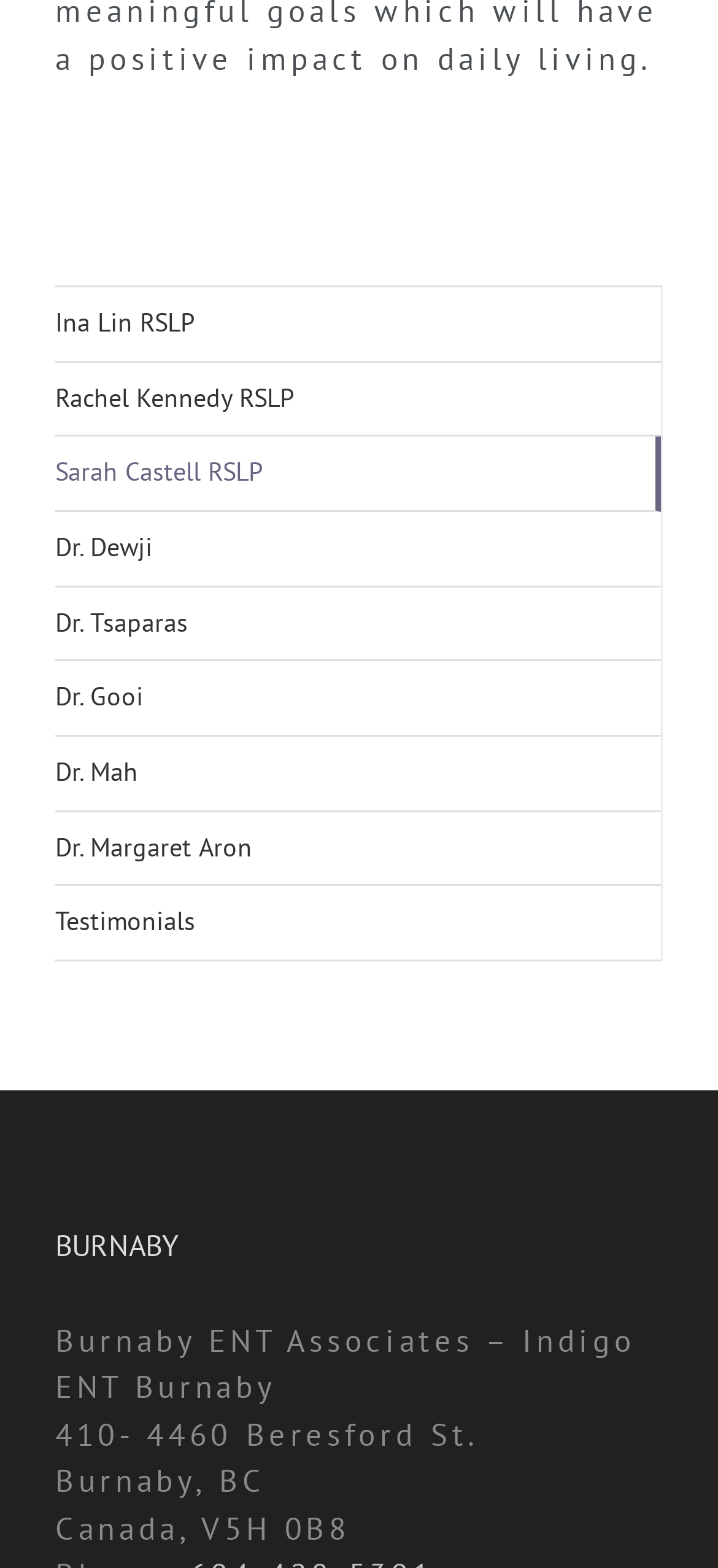Indicate the bounding box coordinates of the clickable region to achieve the following instruction: "Email Reply@p66.me."

None